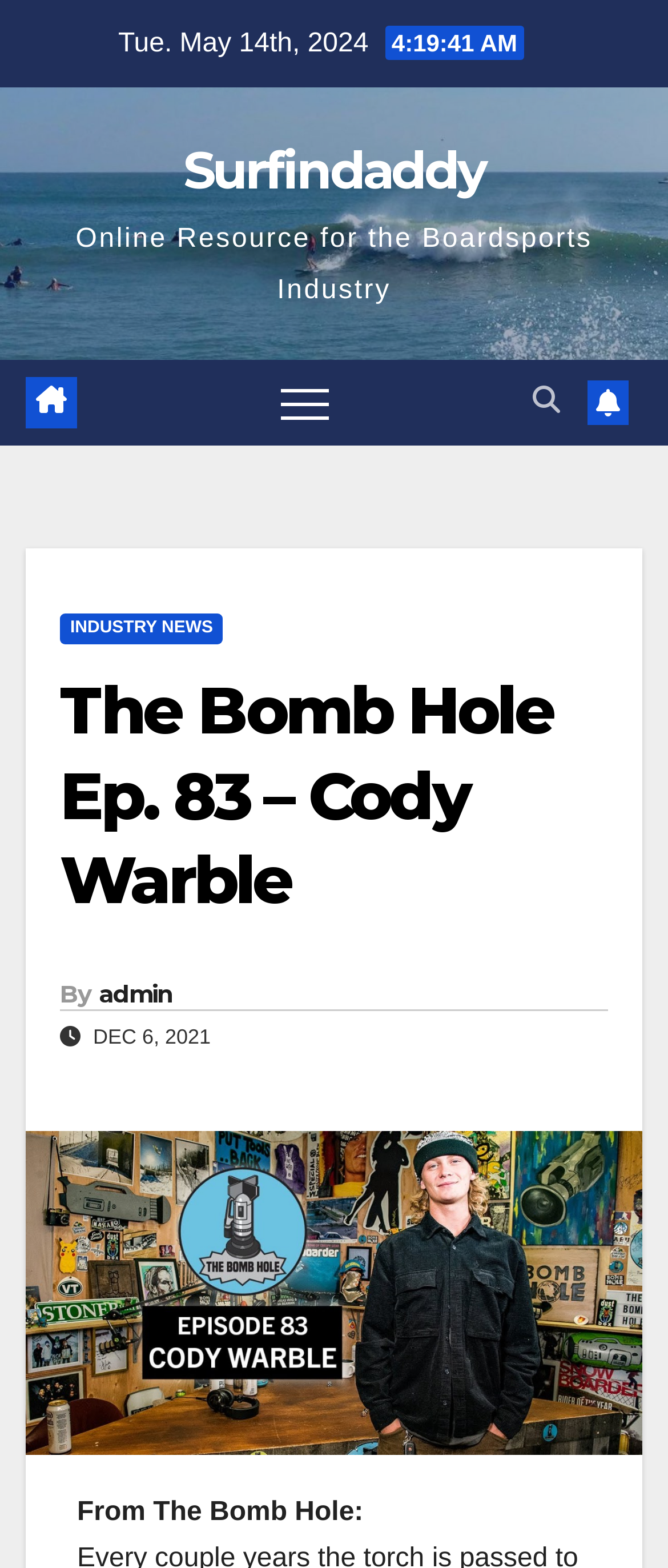Provide a short answer using a single word or phrase for the following question: 
What is the date of the latest article?

DEC 6, 2021